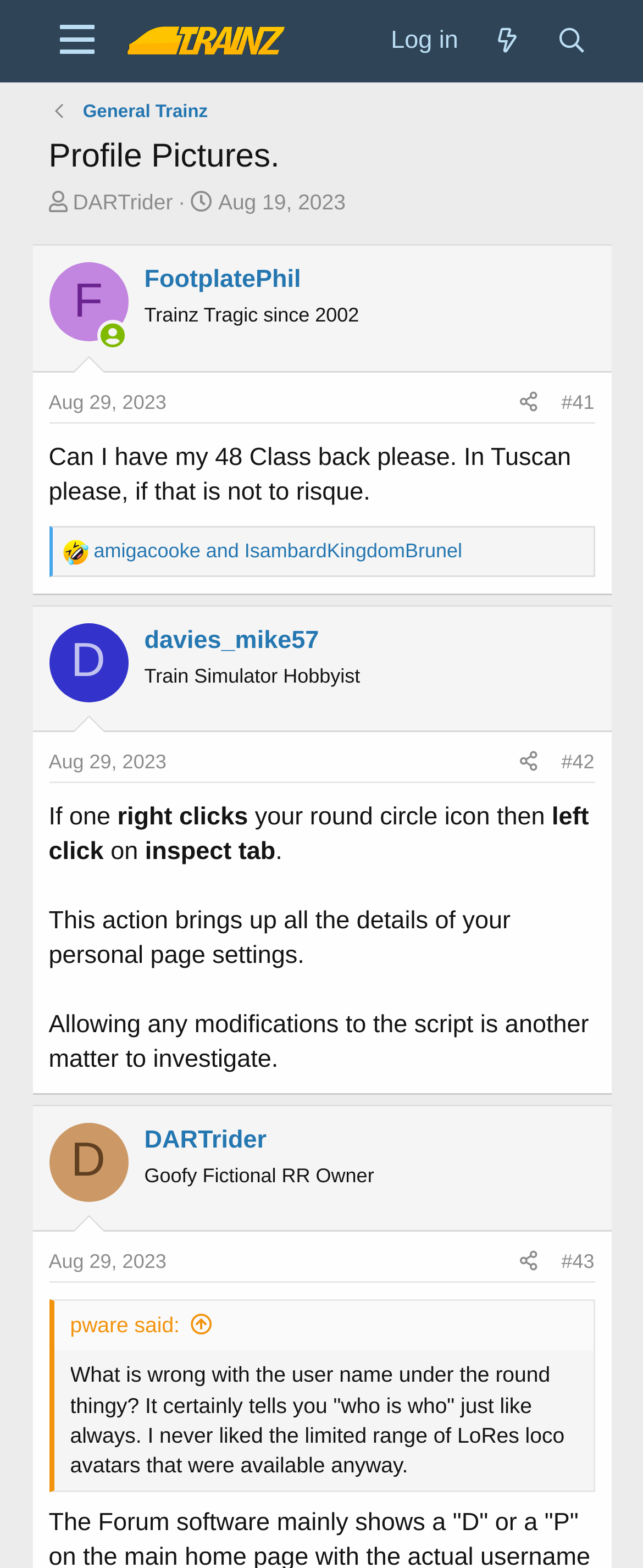How many threads are on this page?
Kindly offer a comprehensive and detailed response to the question.

I counted the number of articles on the page, which are 3, and each article represents a thread.